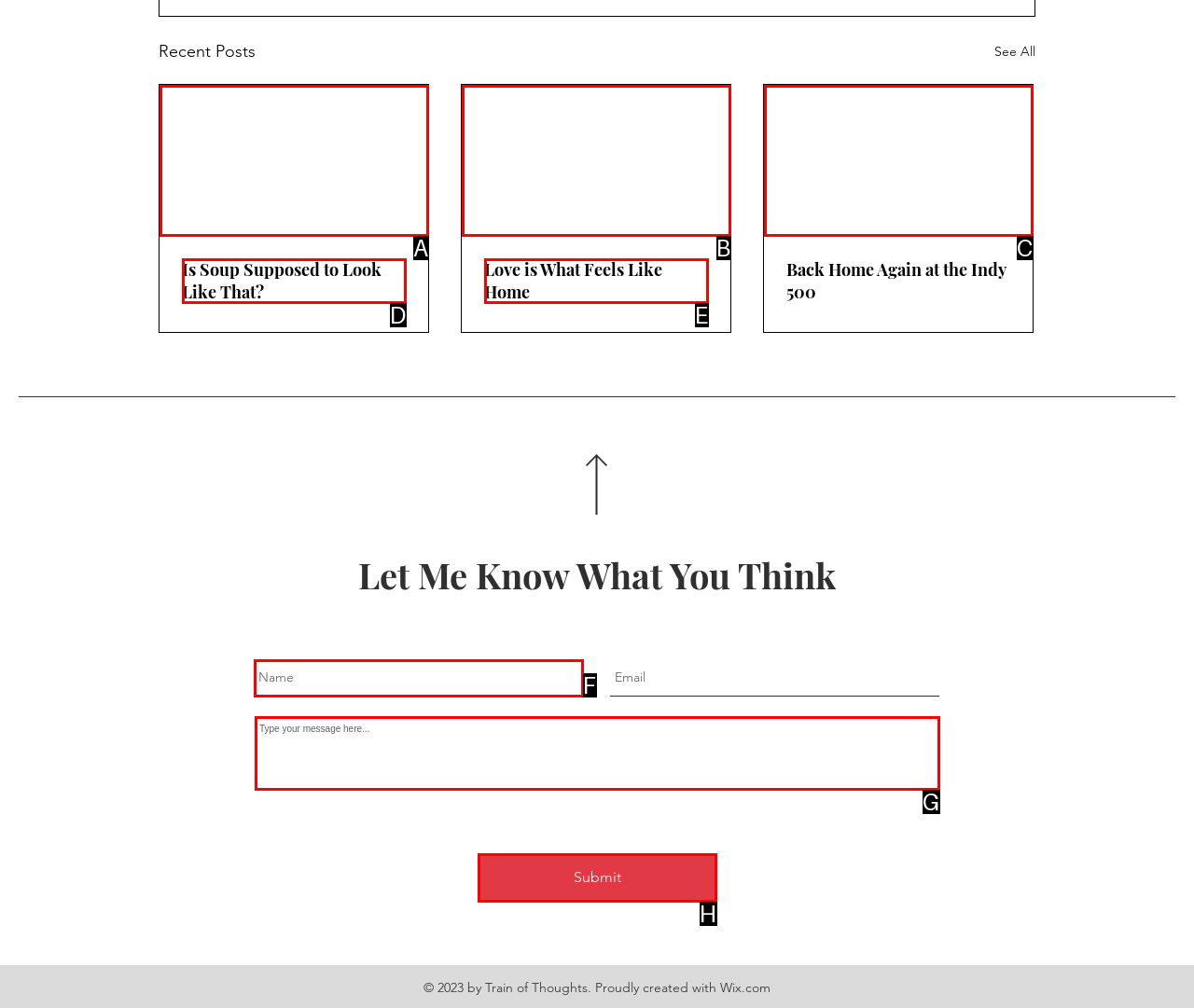To achieve the task: Click the 'Submit' button, which HTML element do you need to click?
Respond with the letter of the correct option from the given choices.

H